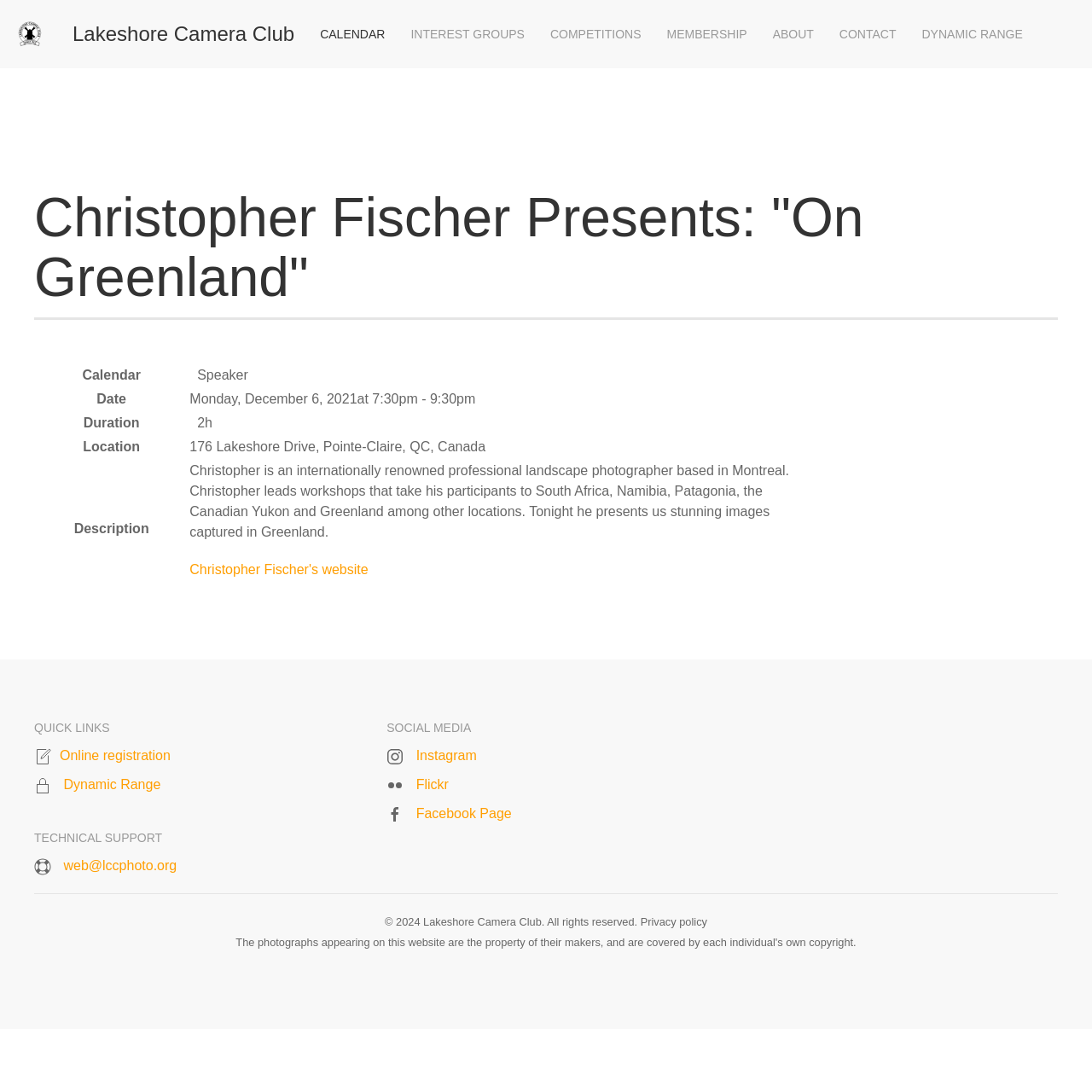Highlight the bounding box coordinates of the region I should click on to meet the following instruction: "Click the CALENDAR link".

[0.281, 0.0, 0.364, 0.062]